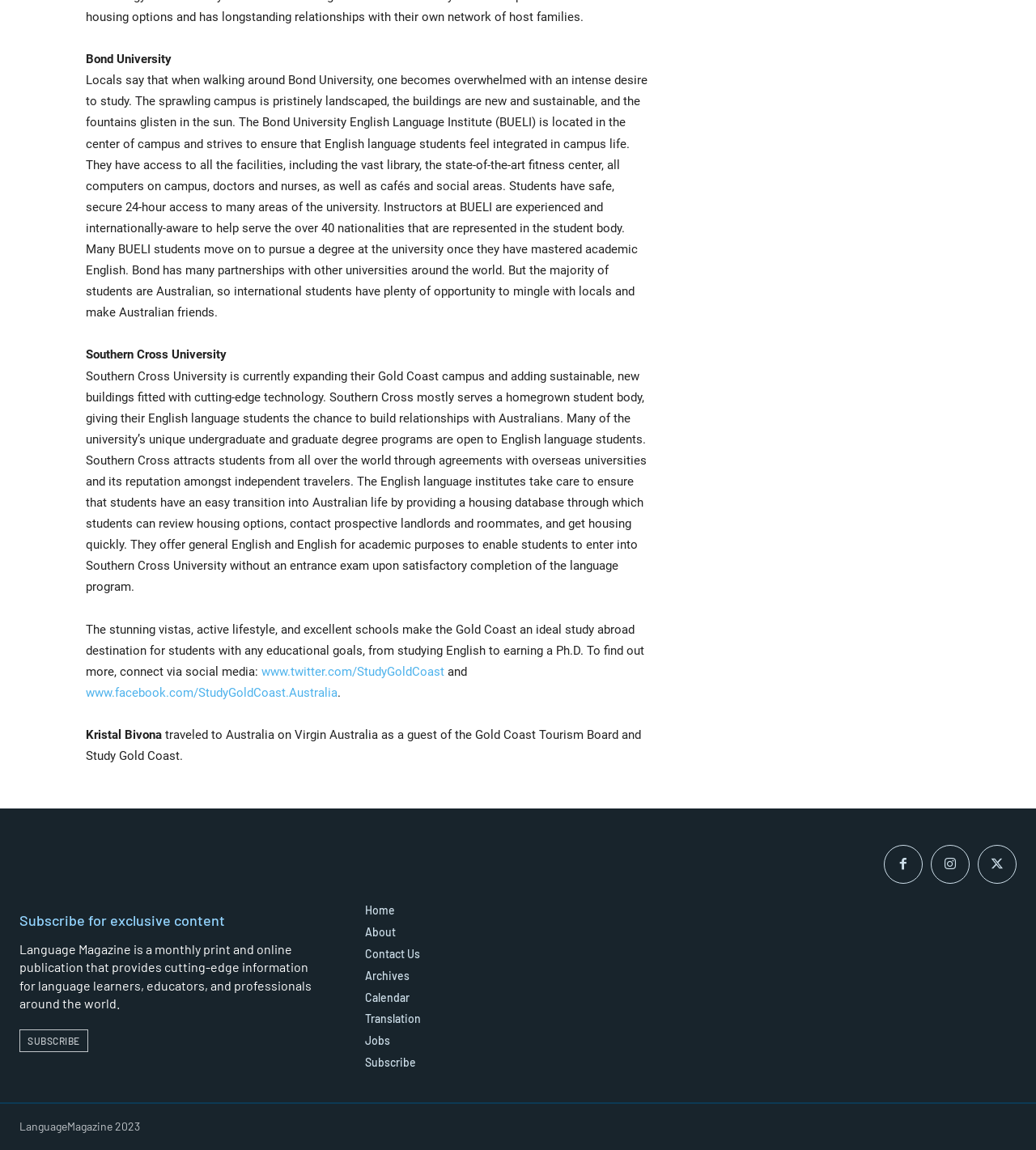Observe the image and answer the following question in detail: What is the name of the publication mentioned?

Language Magazine is a monthly print and online publication that provides cutting-edge information for language learners, educators, and professionals around the world.